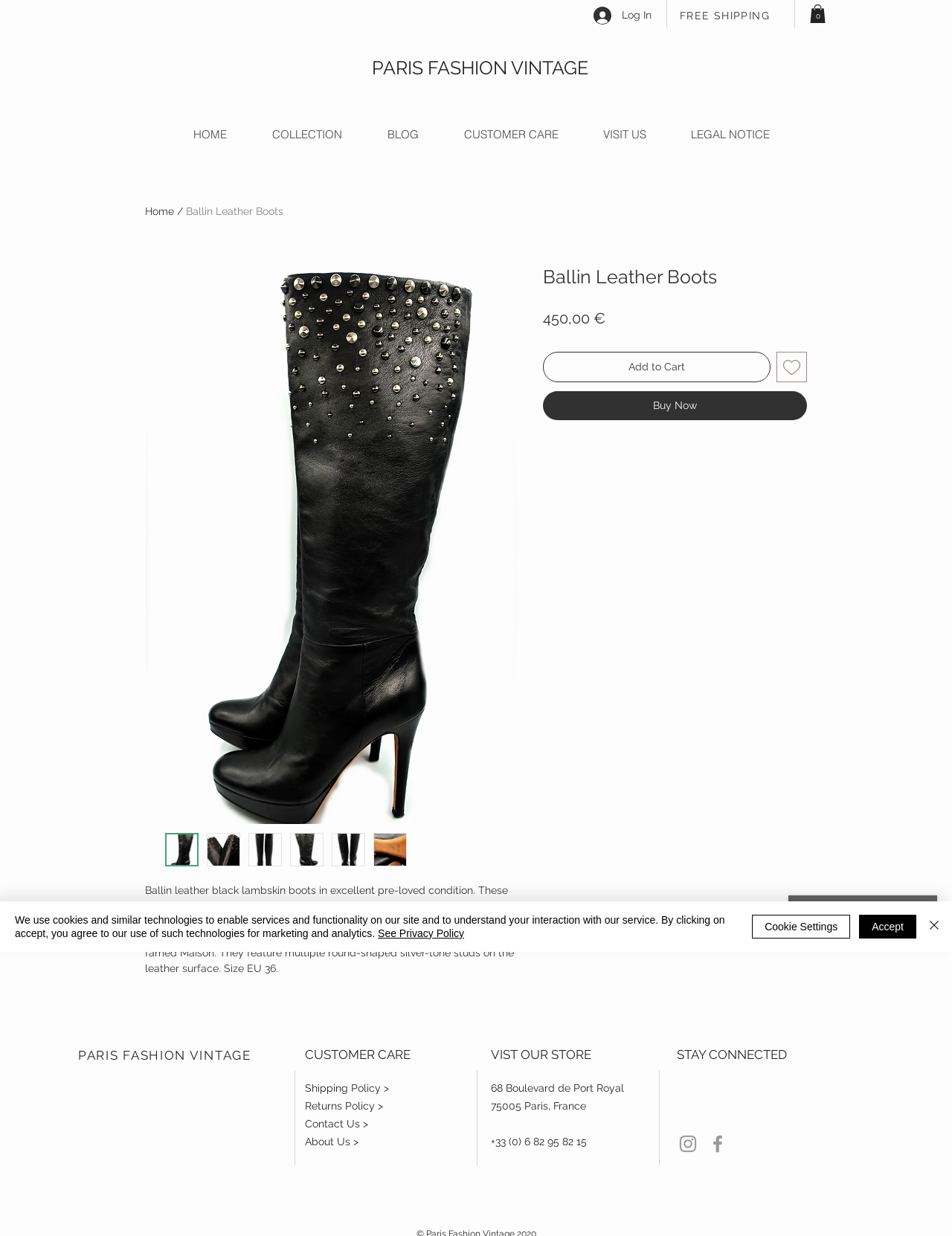Generate the text content of the main headline of the webpage.

PARIS FASHION VINTAGE